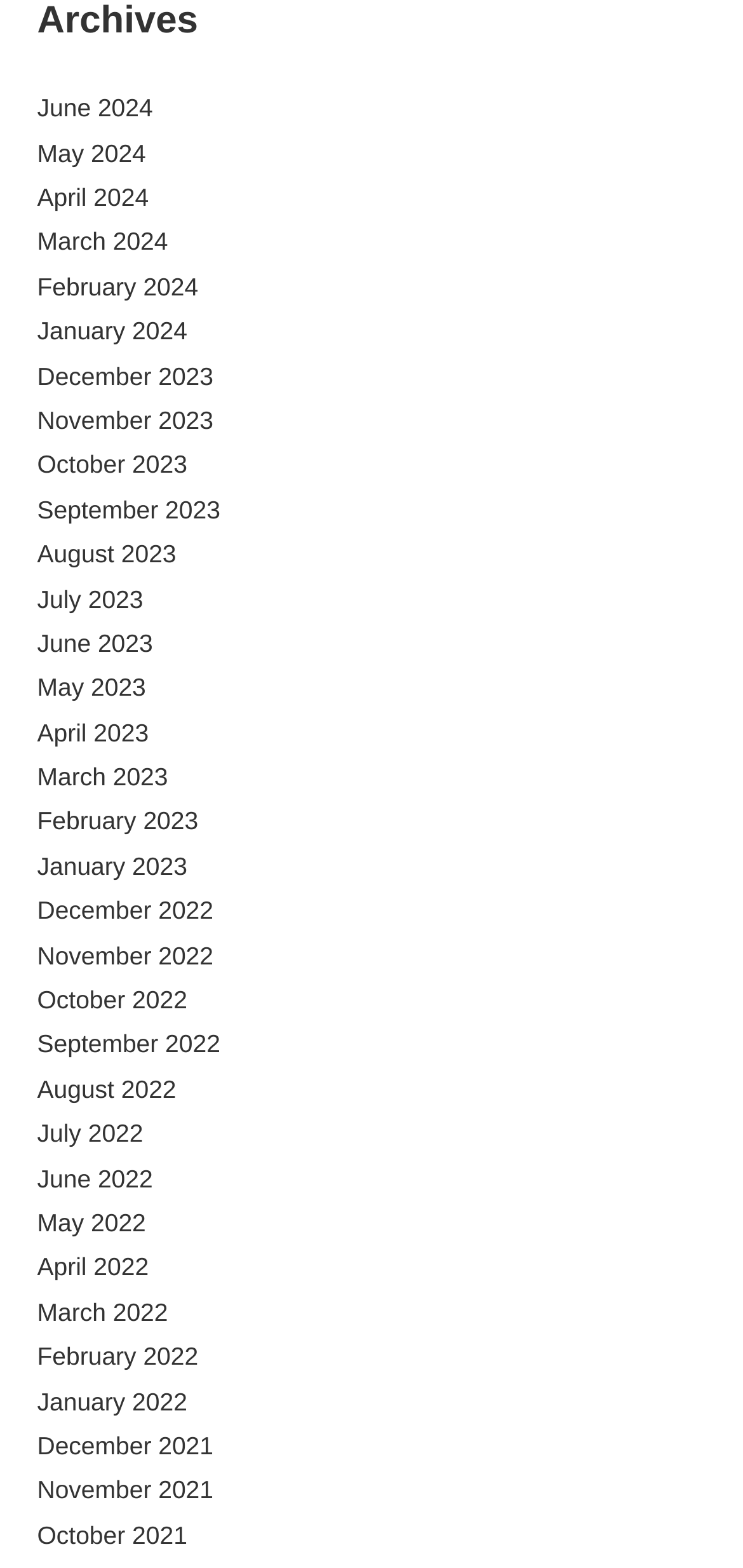Locate the bounding box coordinates of the element to click to perform the following action: 'Explore Miscellaneous'. The coordinates should be given as four float values between 0 and 1, in the form of [left, top, right, bottom].

[0.05, 0.981, 0.261, 0.999]